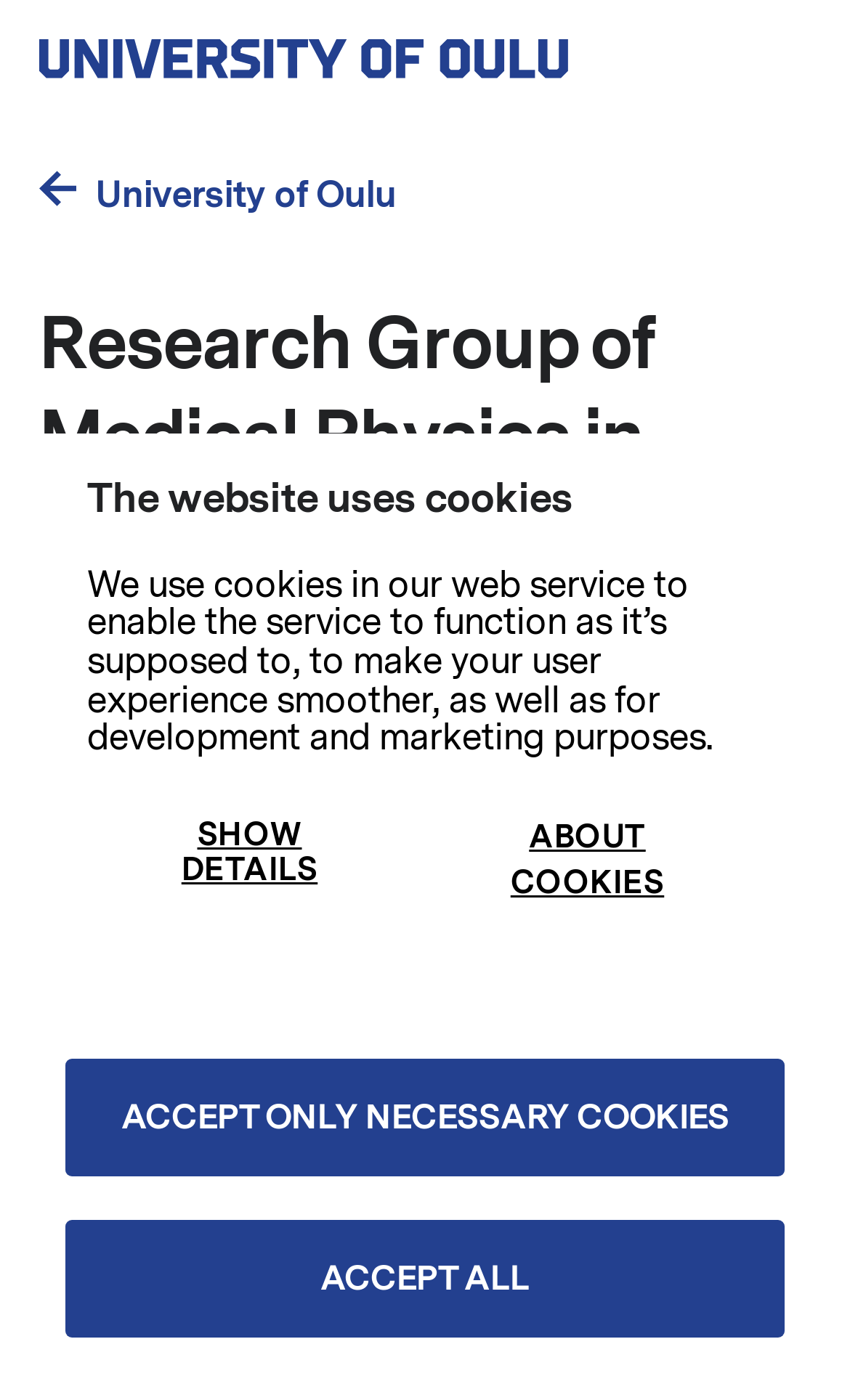Provide your answer to the question using just one word or phrase: What is the name of the person in the photo?

Nikkinen